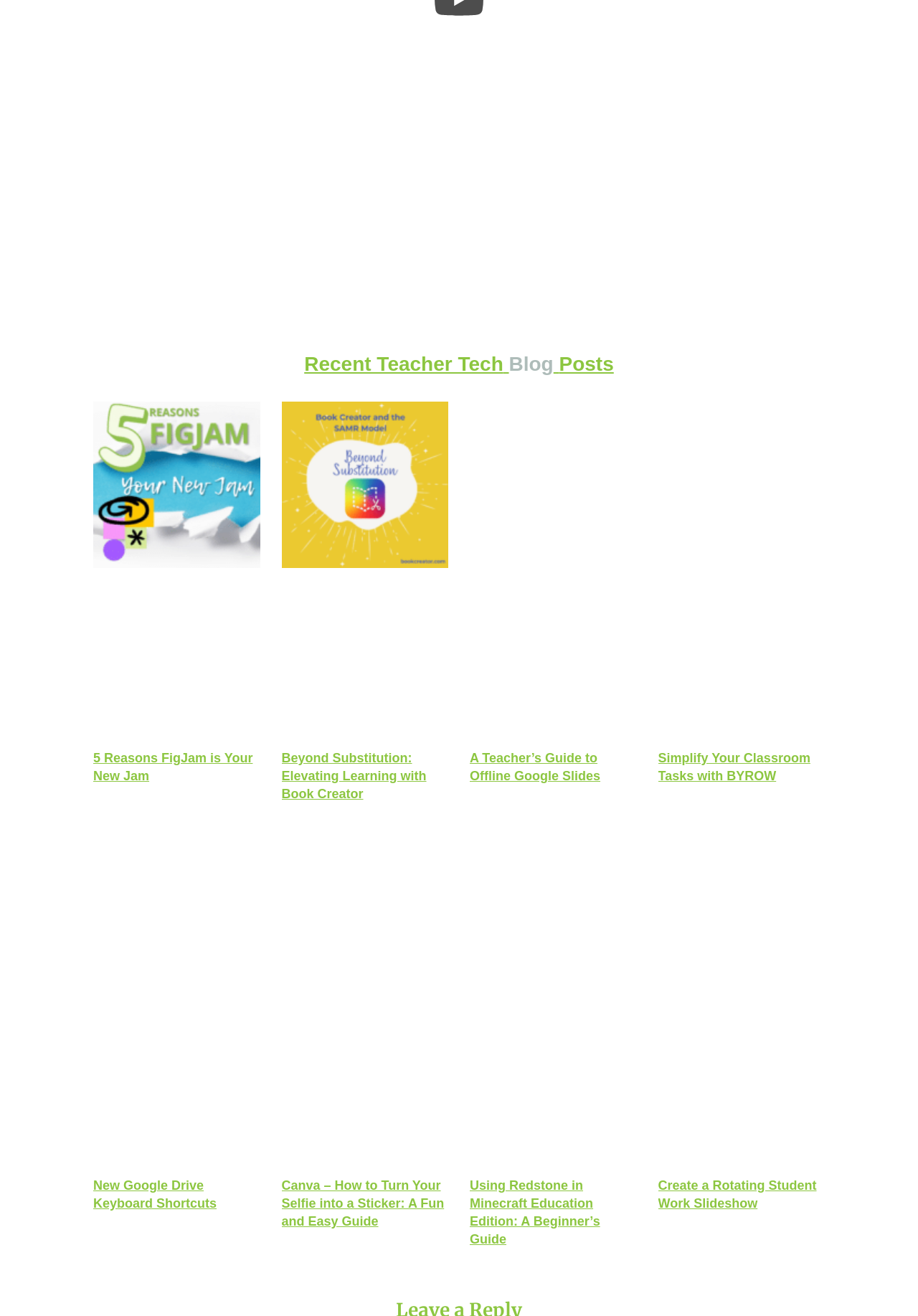Determine the bounding box coordinates of the element that should be clicked to execute the following command: "Explore the guide to offline Google Slides".

[0.512, 0.569, 0.693, 0.597]